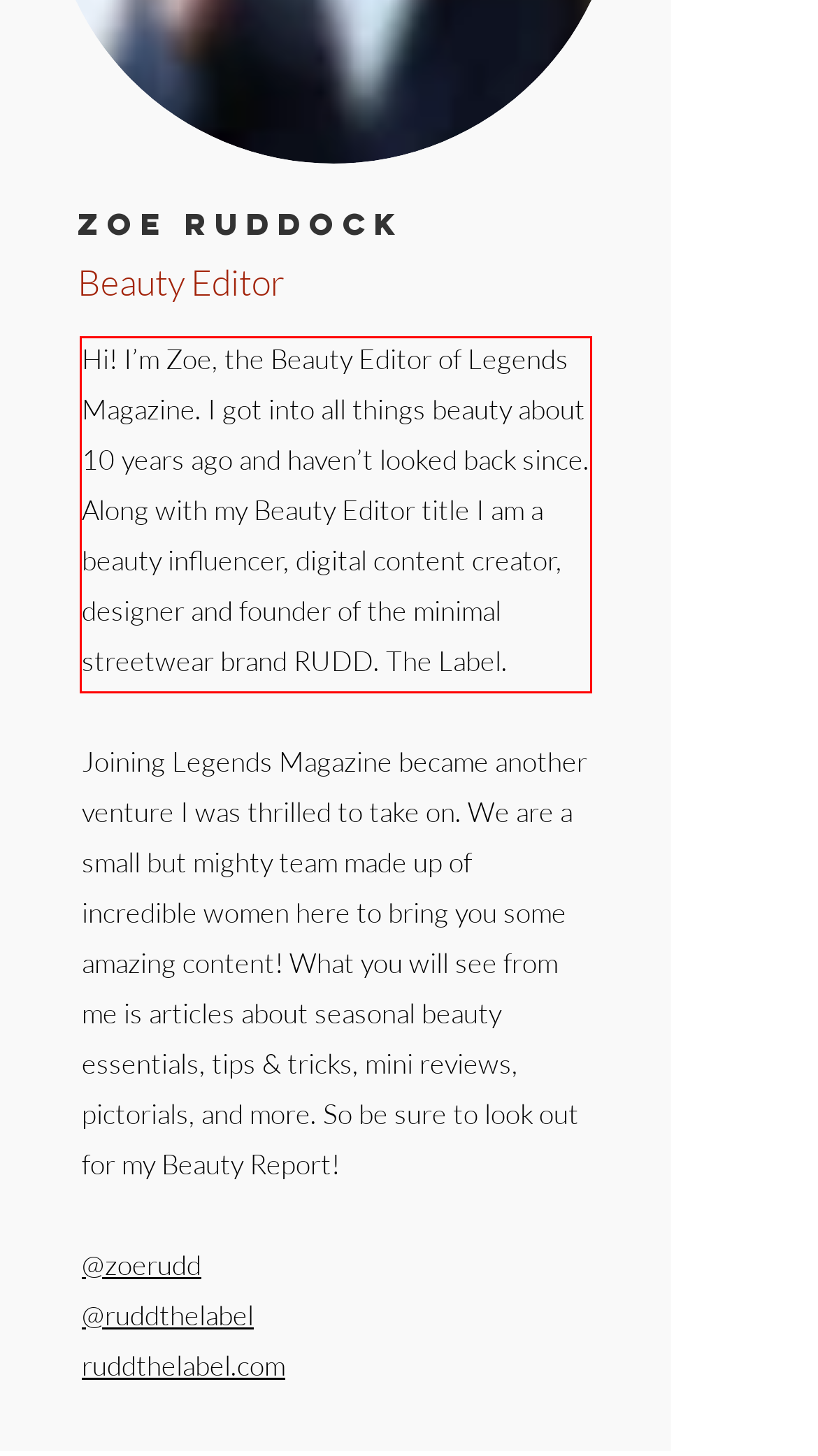Analyze the screenshot of the webpage that features a red bounding box and recognize the text content enclosed within this red bounding box.

Hi! I’m Zoe, the Beauty Editor of Legends Magazine. I got into all things beauty about 10 years ago and haven’t looked back since. Along with my Beauty Editor title I am a beauty influencer, digital content creator, designer and founder of the minimal streetwear brand RUDD. The Label.